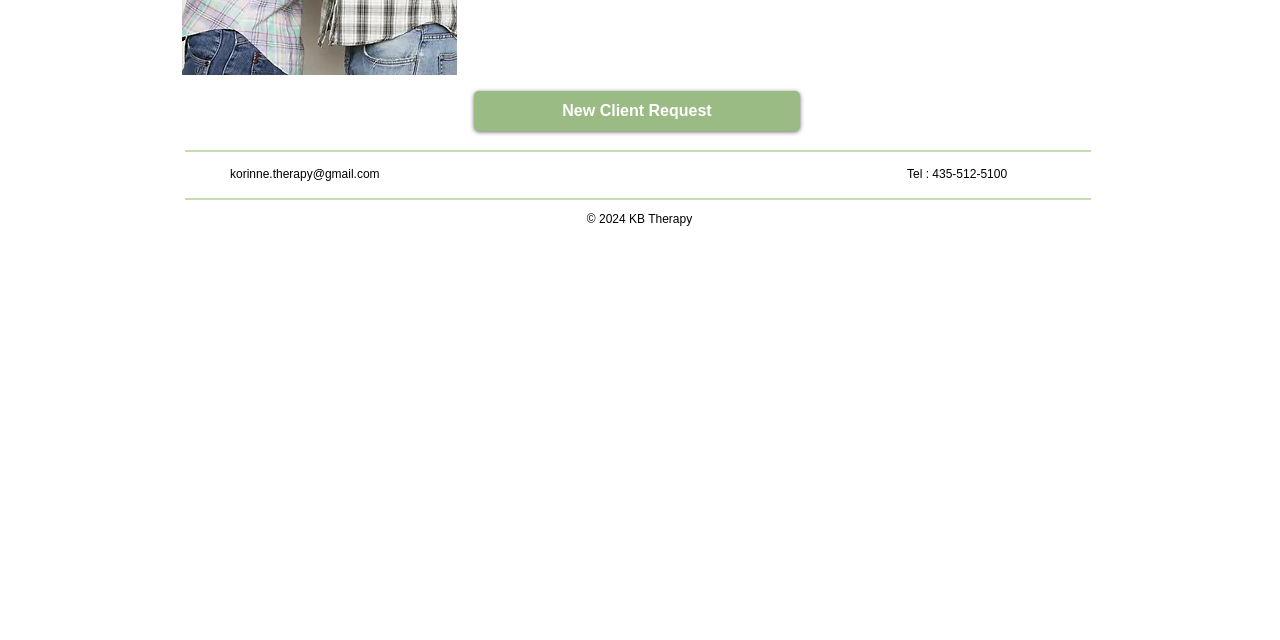Extract the bounding box coordinates of the UI element described: "korinne.therapy@gmail.com". Provide the coordinates in the format [left, top, right, bottom] with values ranging from 0 to 1.

[0.18, 0.261, 0.297, 0.283]